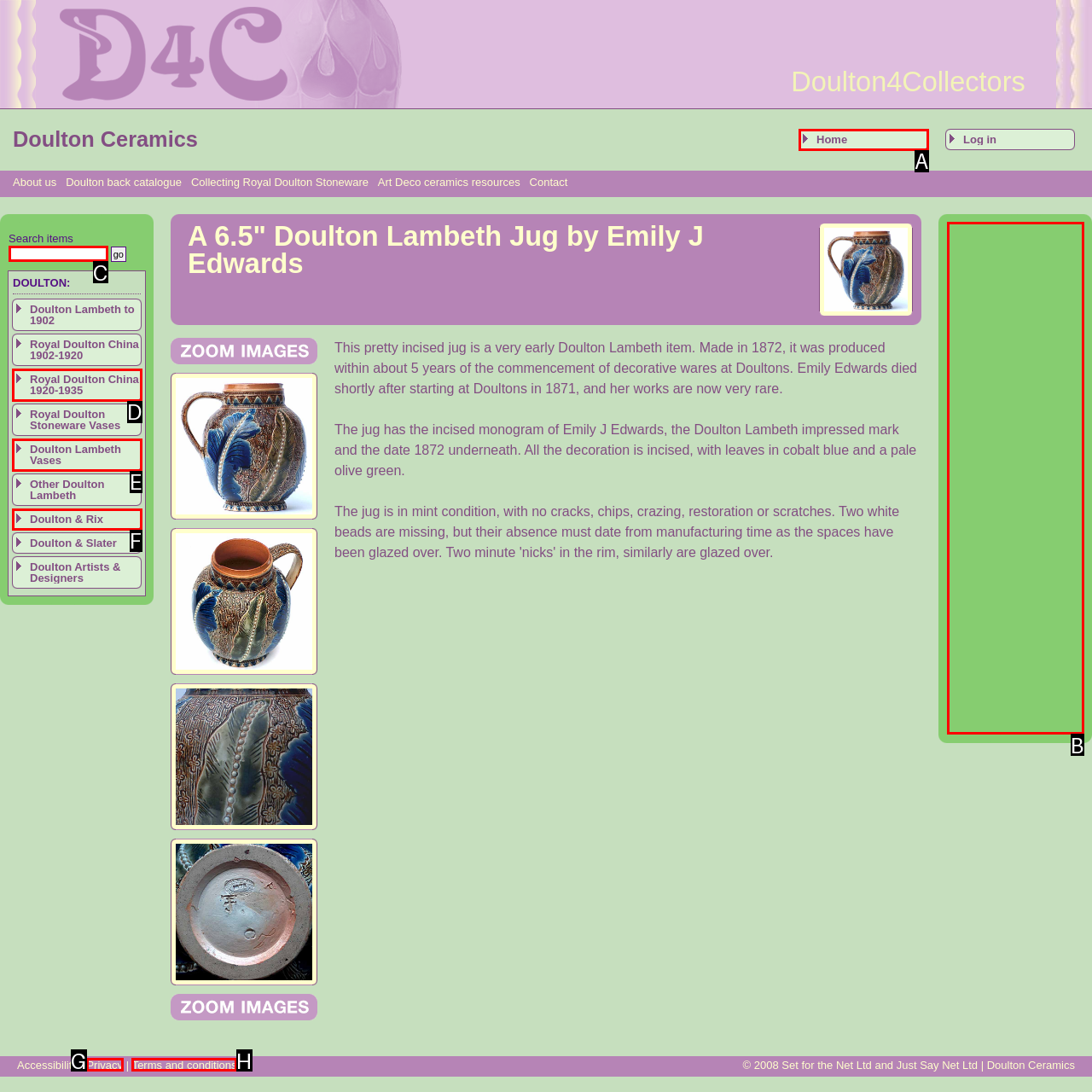Find the HTML element that matches the description provided: Templates
Answer using the corresponding option letter.

None